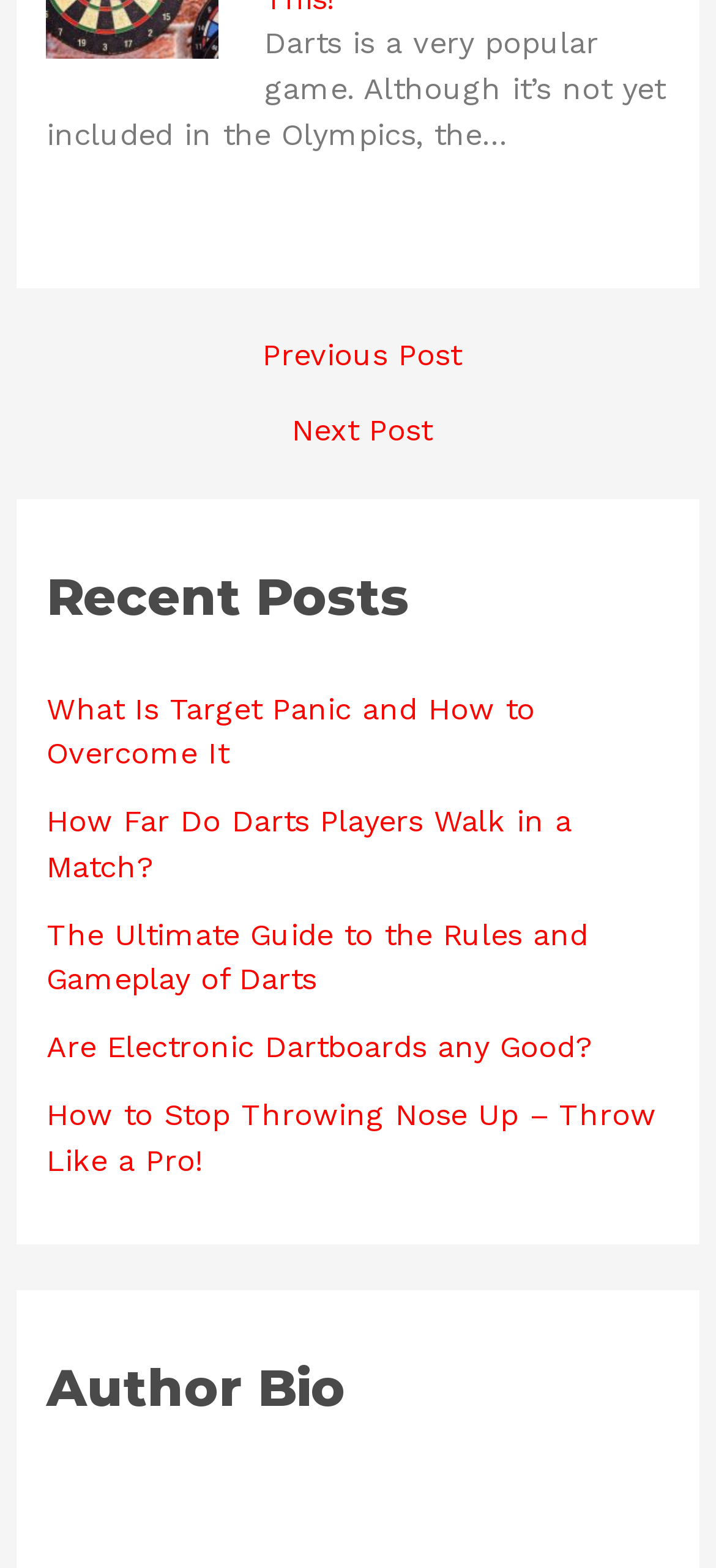For the element described, predict the bounding box coordinates as (top-left x, top-left y, bottom-right x, bottom-right y). All values should be between 0 and 1. Element description: Are Electronic Dartboards any Good?

[0.065, 0.657, 0.826, 0.679]